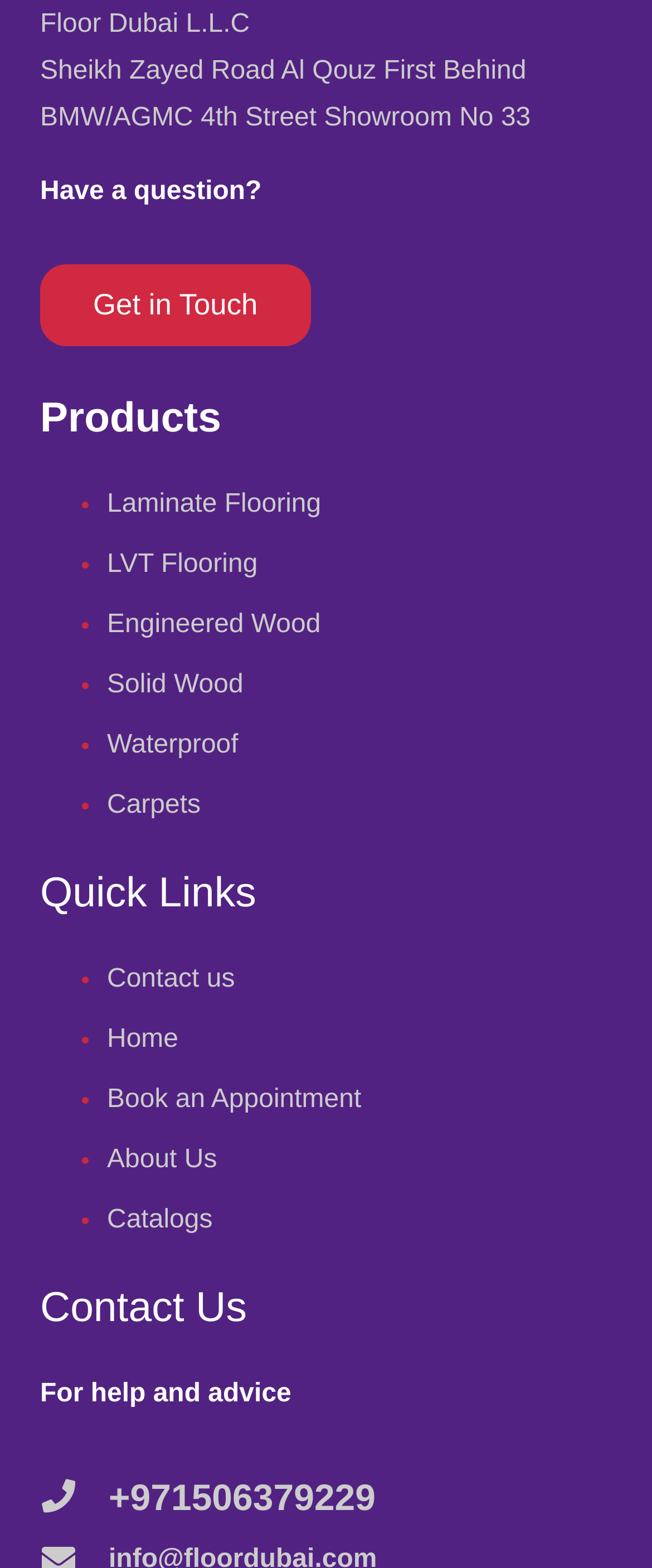Please specify the bounding box coordinates of the area that should be clicked to accomplish the following instruction: "Call +971506379229". The coordinates should consist of four float numbers between 0 and 1, i.e., [left, top, right, bottom].

[0.167, 0.941, 0.576, 0.968]